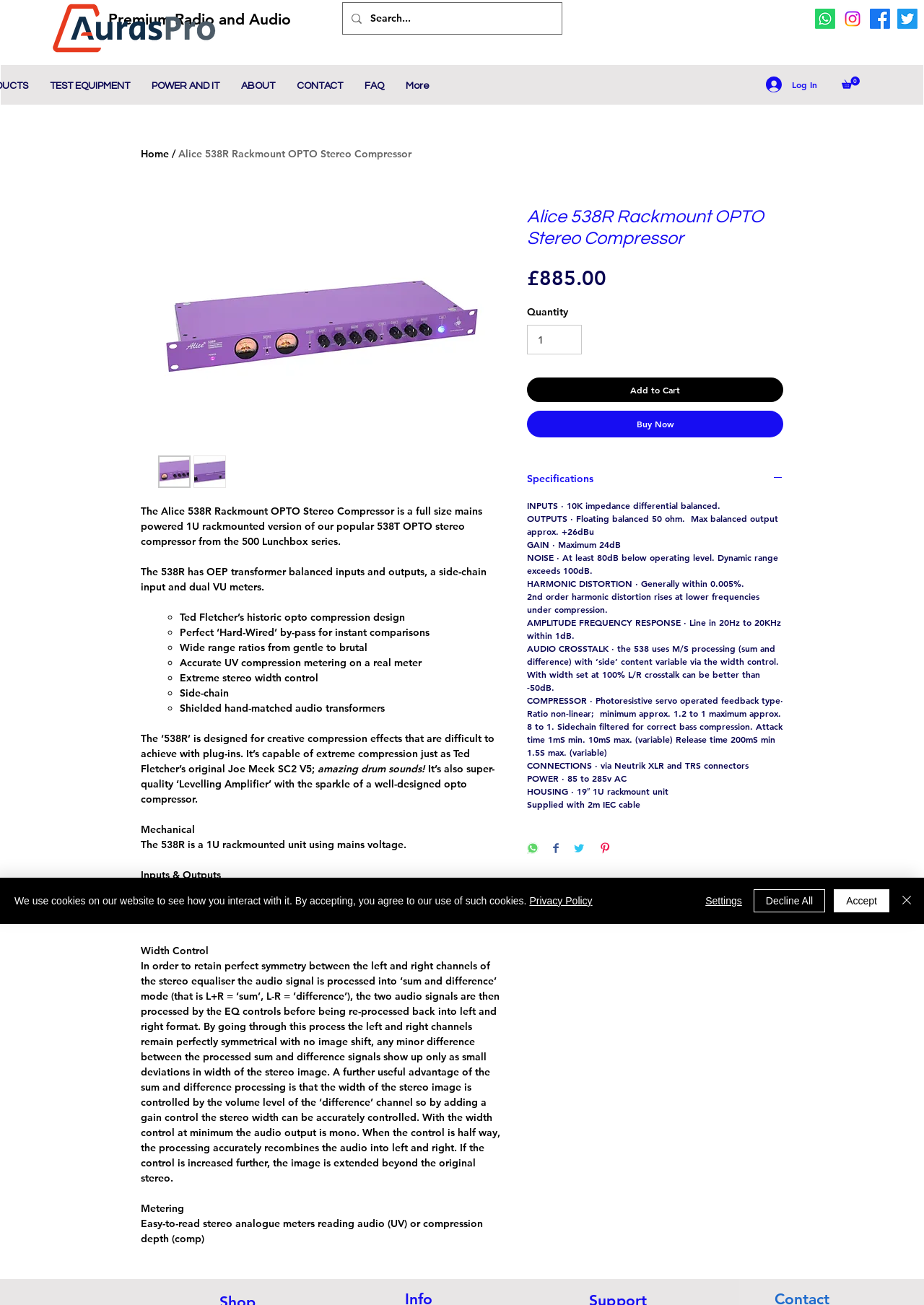Can you locate the main headline on this webpage and provide its text content?

Alice 538R Rackmount OPTO Stereo Compressor